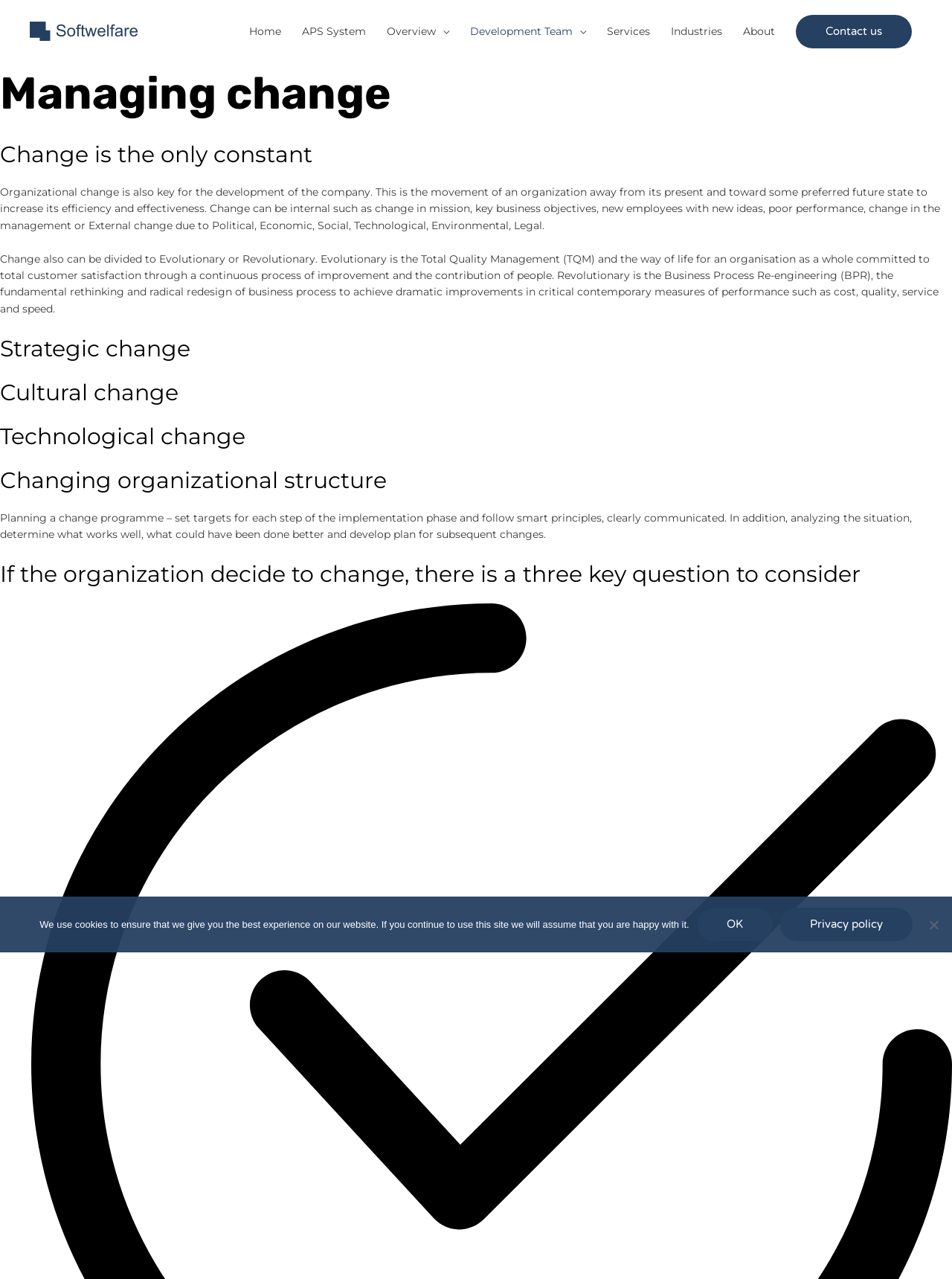Locate the bounding box coordinates of the element that should be clicked to execute the following instruction: "Click on the Softwelfare logo".

[0.031, 0.017, 0.145, 0.032]